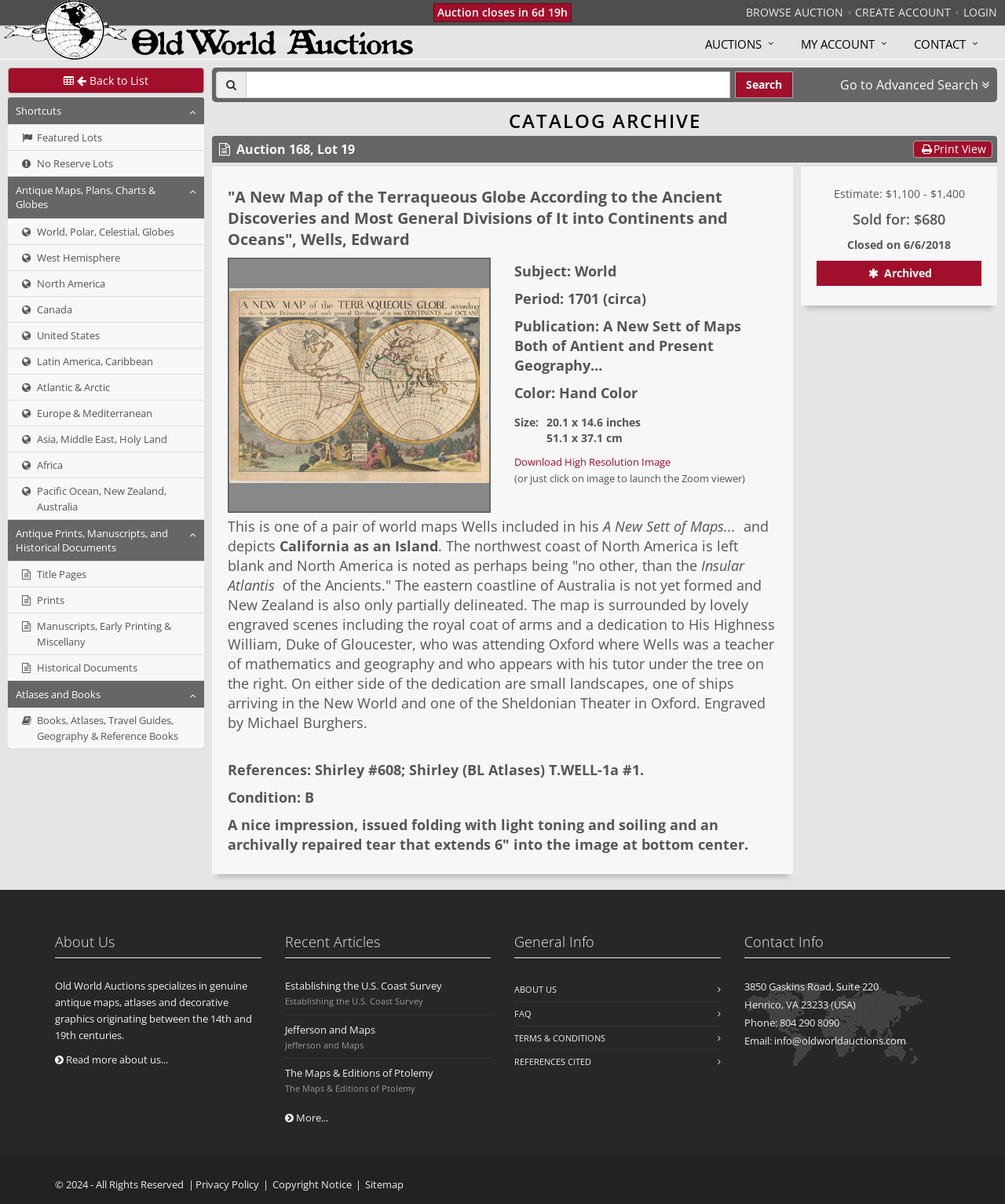What is the estimated price of the map?
Please use the image to deliver a detailed and complete answer.

The estimated price of the map is indicated by the heading 'Estimate: $1,100 - $1,400' on the webpage, which suggests that the auction house expects the map to sell within this price range.